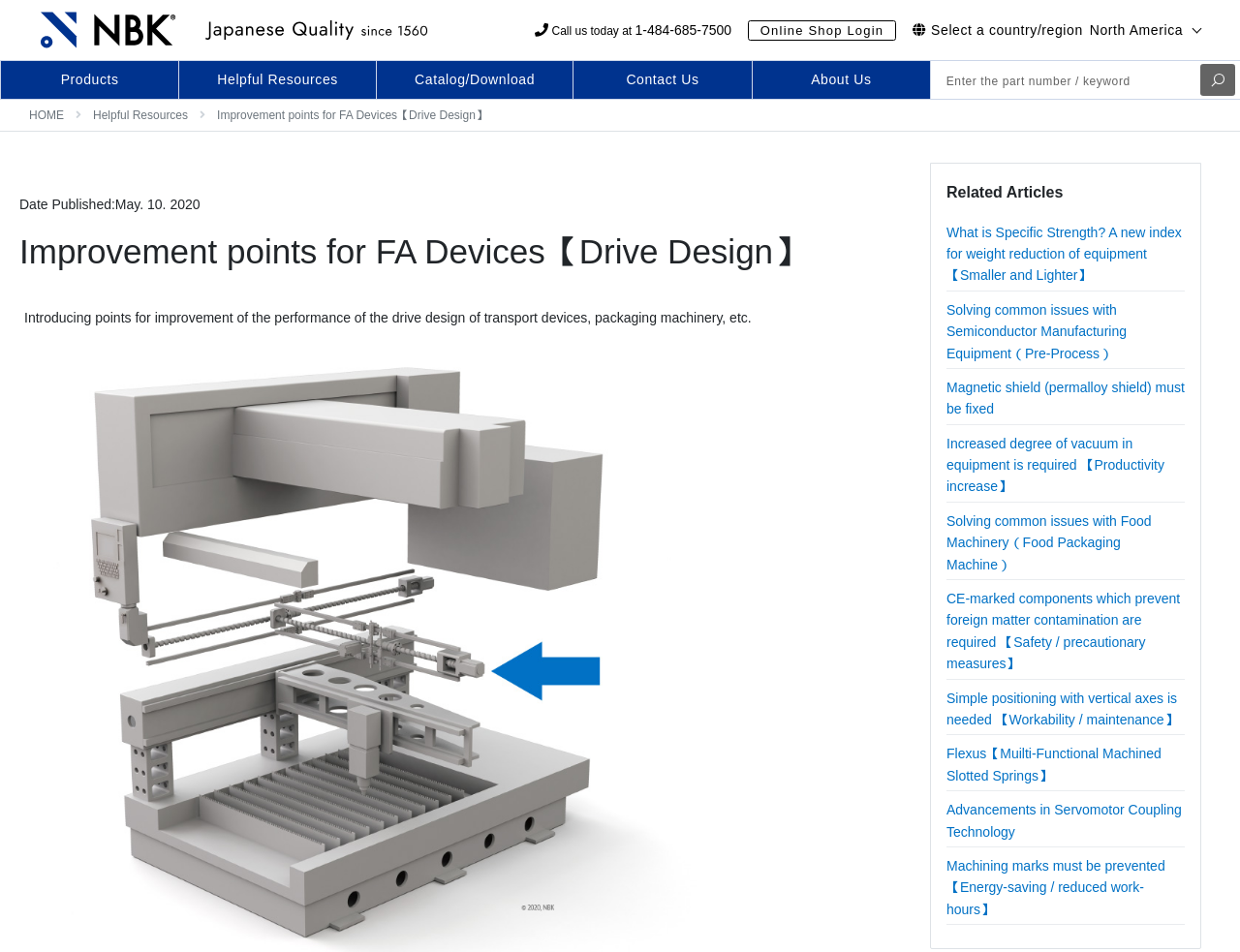What is the purpose of the search bar?
Use the screenshot to answer the question with a single word or phrase.

Search through site content